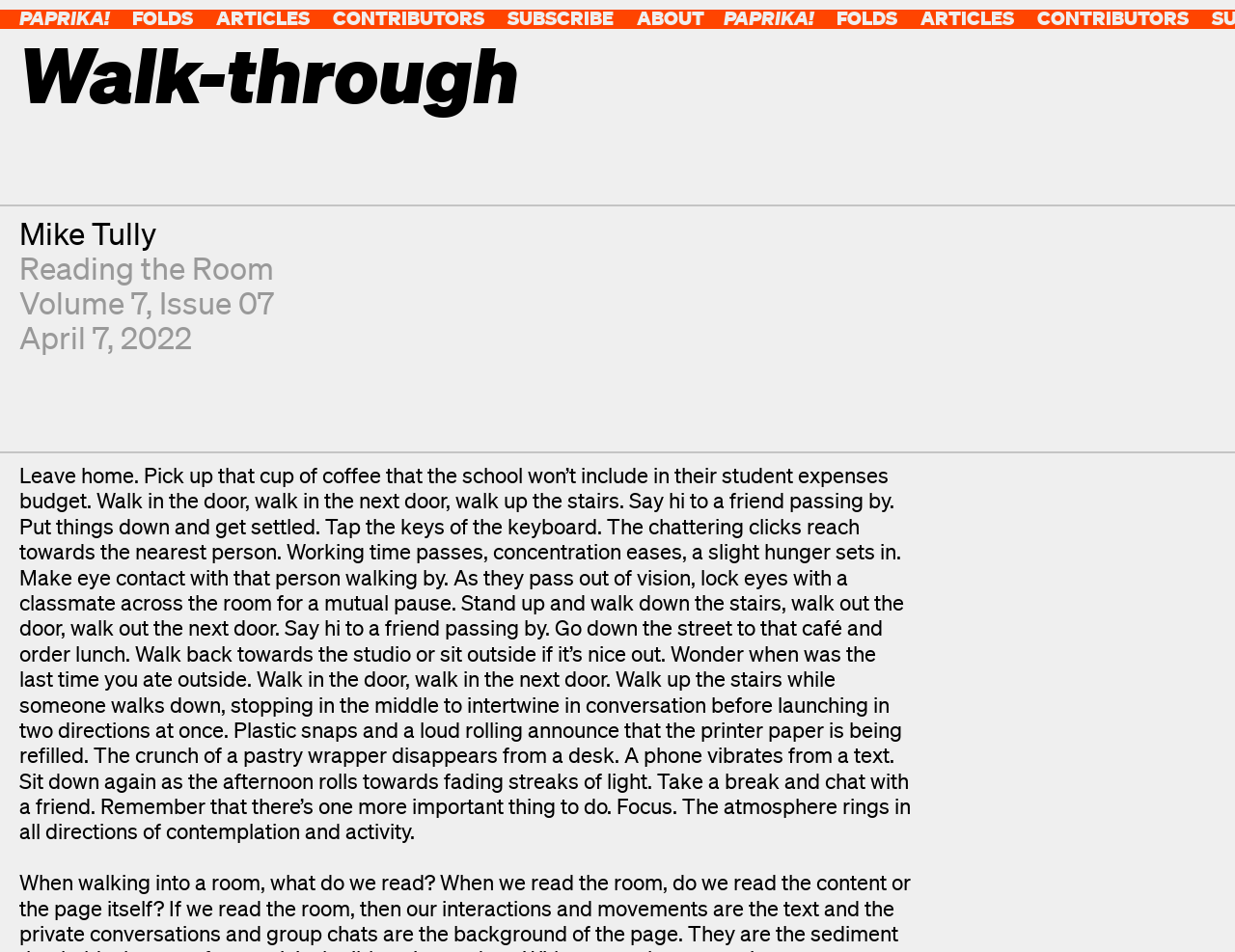By analyzing the image, answer the following question with a detailed response: What is the date of the issue?

The date of the issue can be found in the static text element, which is 'April 7, 2022'. This element is located below the volume and issue number.